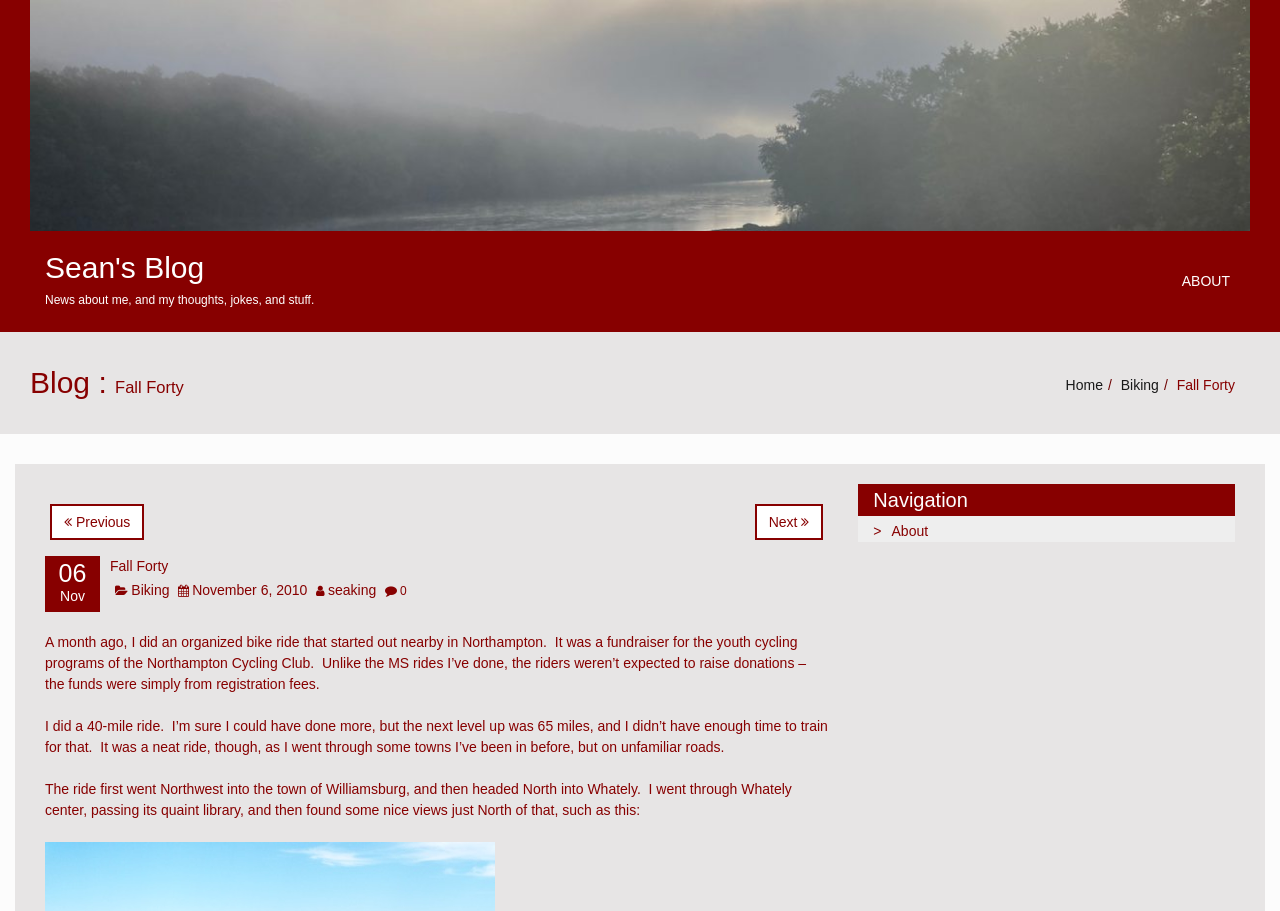Answer the question with a brief word or phrase:
How many miles did the author ride?

40